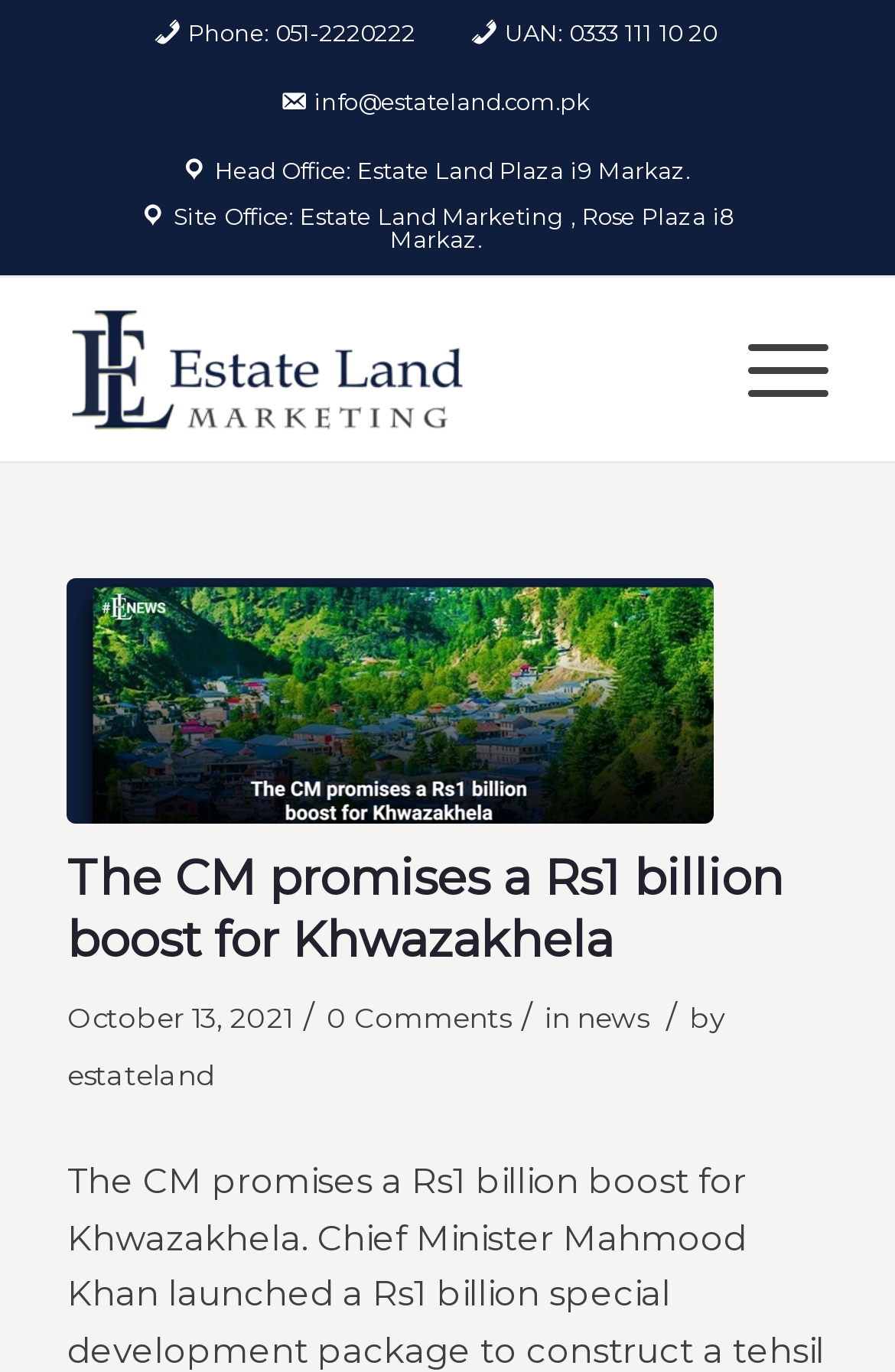Specify the bounding box coordinates of the area that needs to be clicked to achieve the following instruction: "Open the menu".

[0.784, 0.202, 0.925, 0.336]